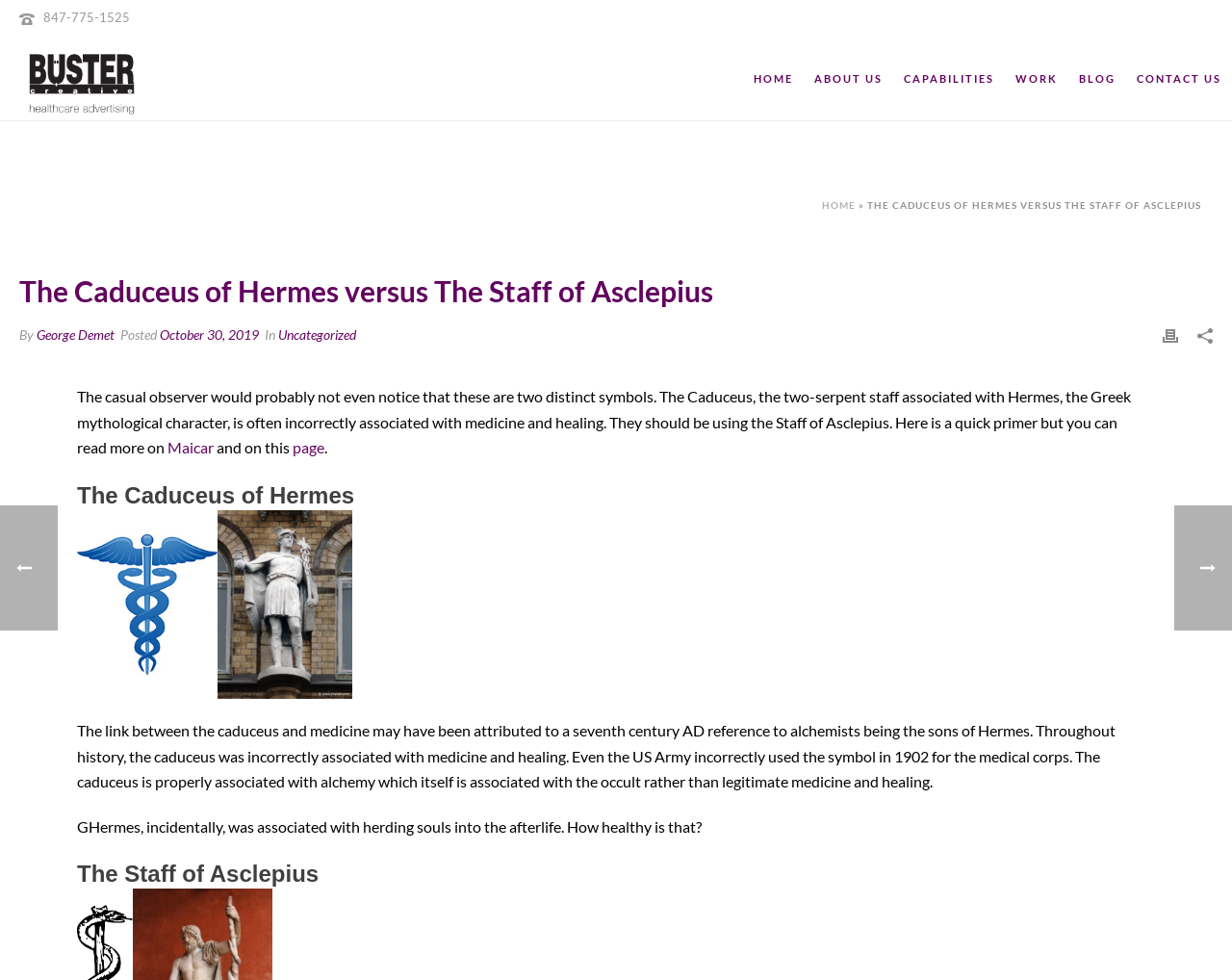By analyzing the image, answer the following question with a detailed response: What is the name of the Greek mythological character associated with the Caduceus?

I found the answer by reading the text that describes the Caduceus, which mentions that it is associated with Hermes, the Greek mythological character.